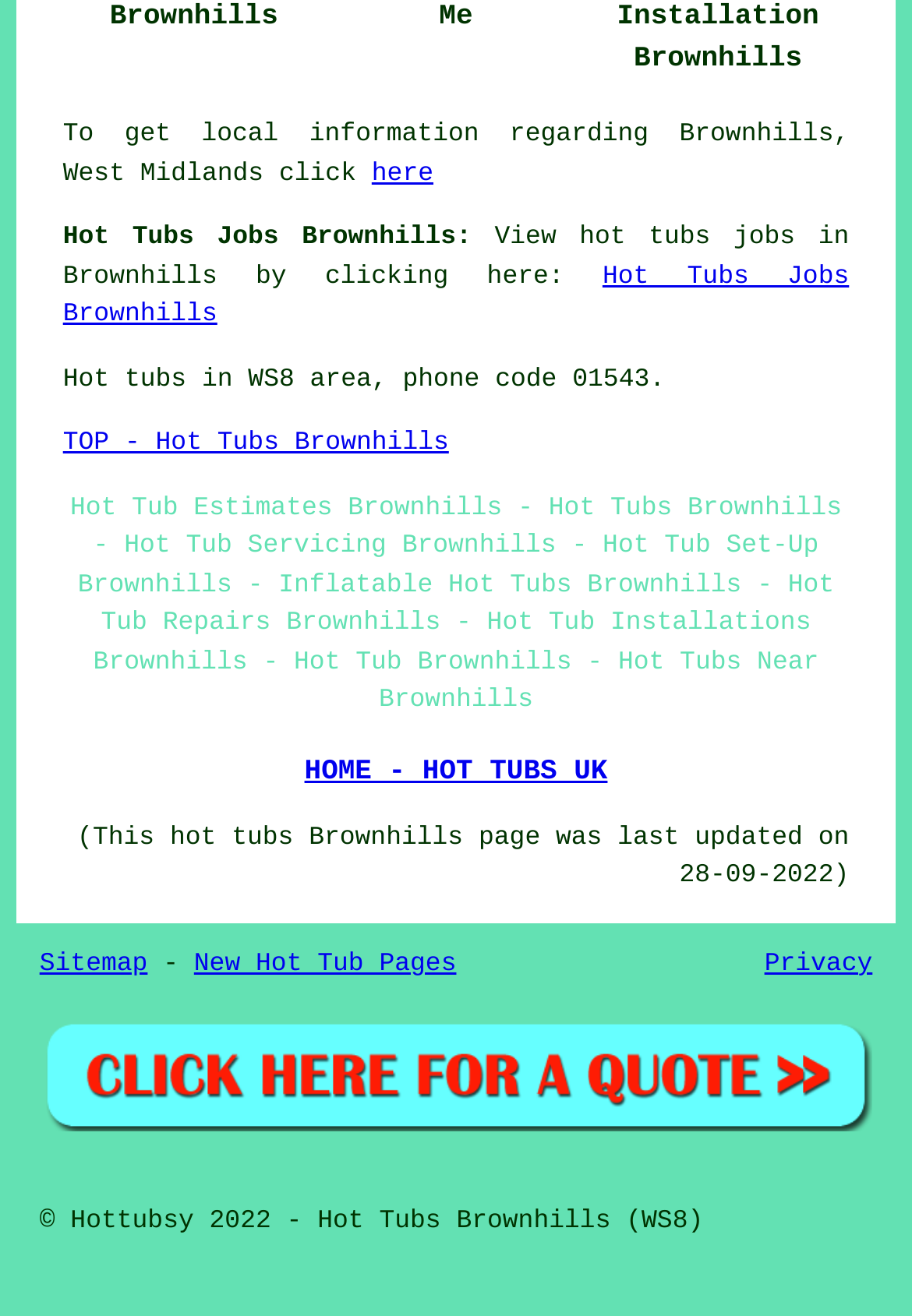Highlight the bounding box coordinates of the region I should click on to meet the following instruction: "go to home page".

[0.334, 0.574, 0.666, 0.598]